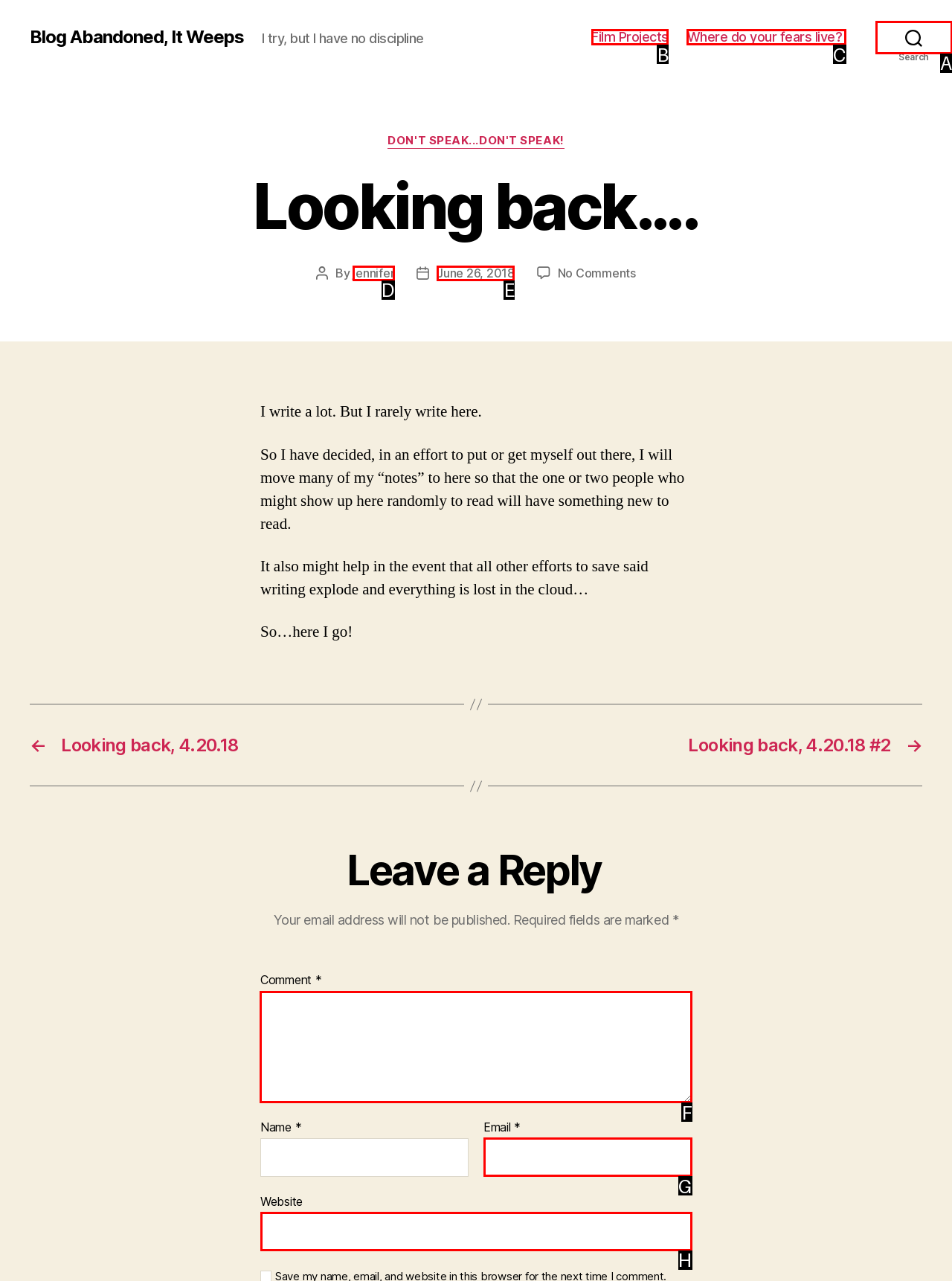To execute the task: Write a comment, which one of the highlighted HTML elements should be clicked? Answer with the option's letter from the choices provided.

F